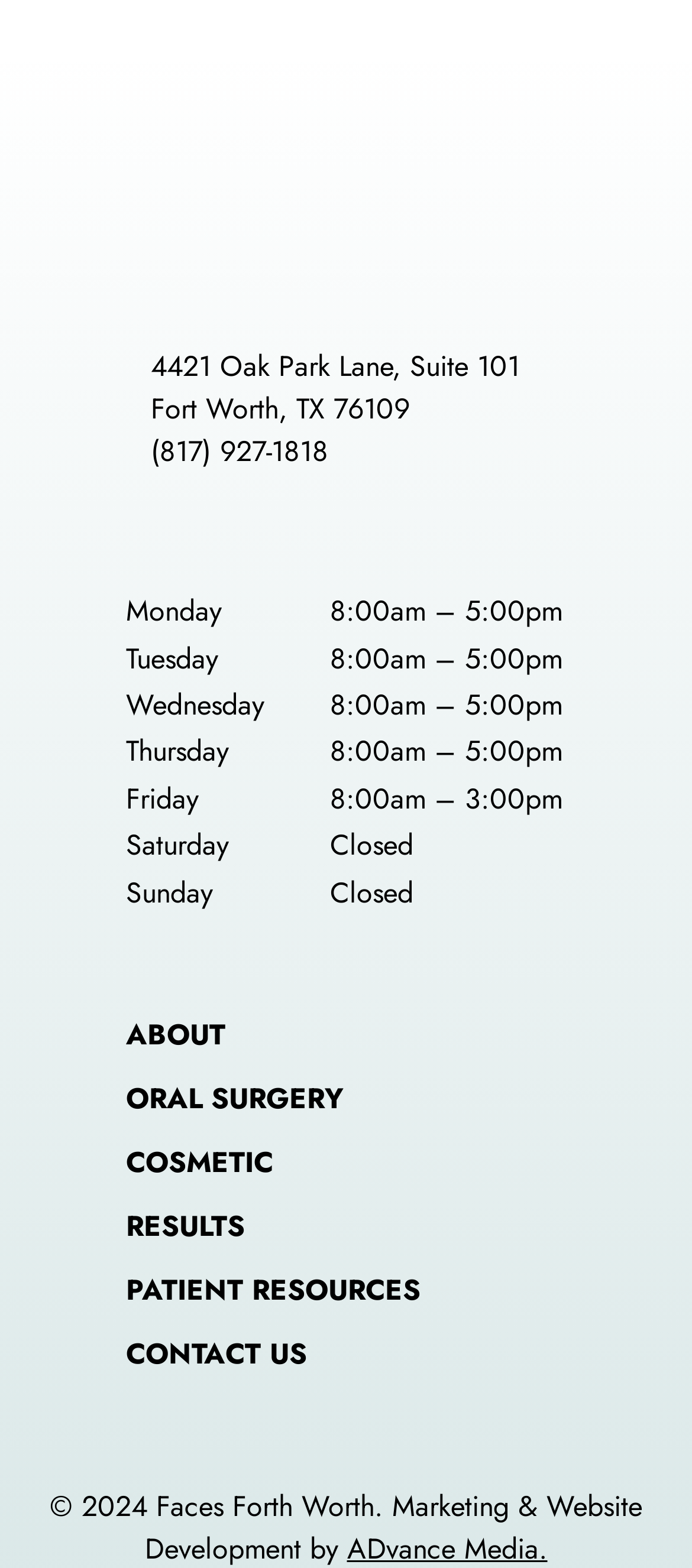How many navigation links are there? Based on the image, give a response in one word or a short phrase.

6